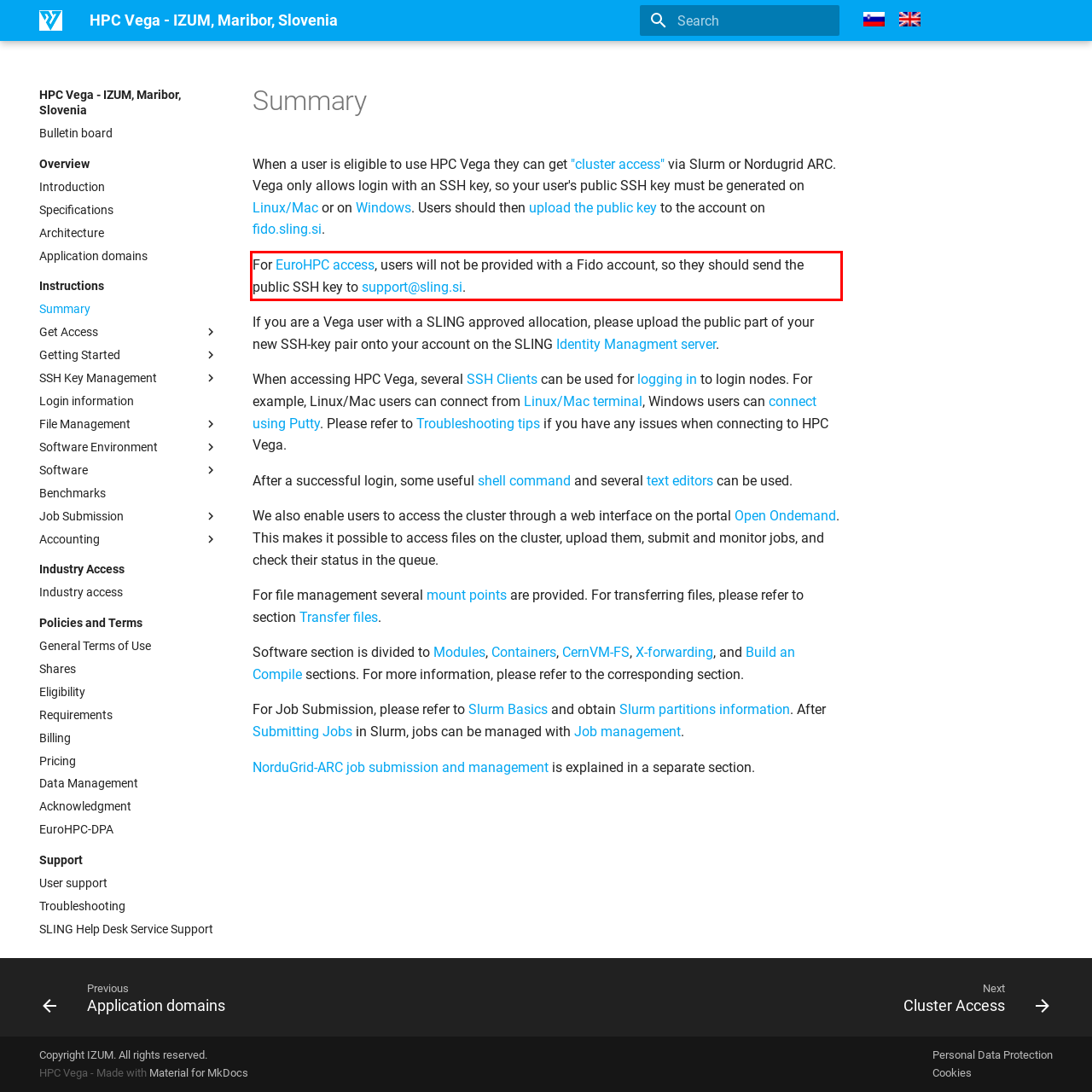Given a screenshot of a webpage with a red bounding box, please identify and retrieve the text inside the red rectangle.

For EuroHPC access, users will not be provided with a Fido account, so they should send the public SSH key to support@sling.si.